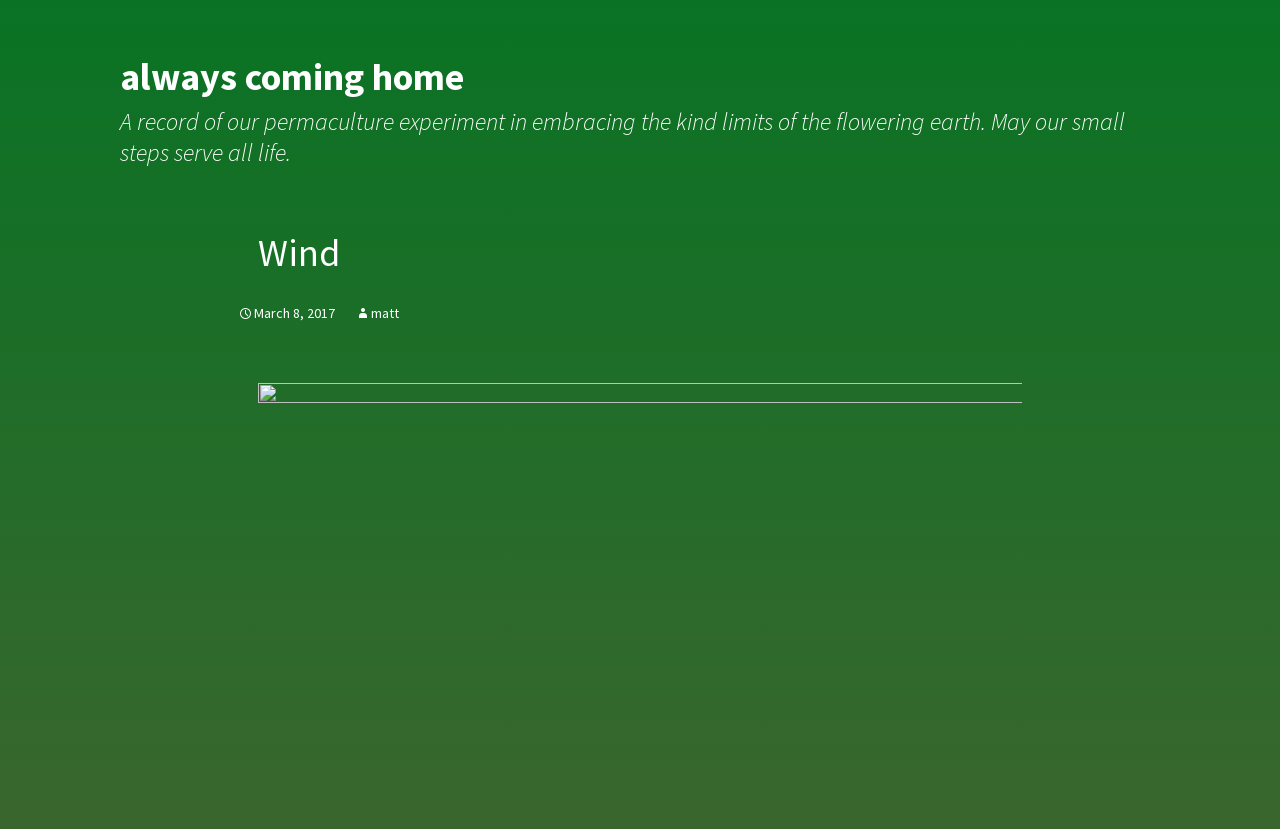What type of content is presented on the webpage?
Using the image as a reference, answer the question in detail.

The webpage has a heading and a date, which are common elements of a blog post. Additionally, the content of the heading suggests a personal or reflective tone, which is also typical of blog posts.